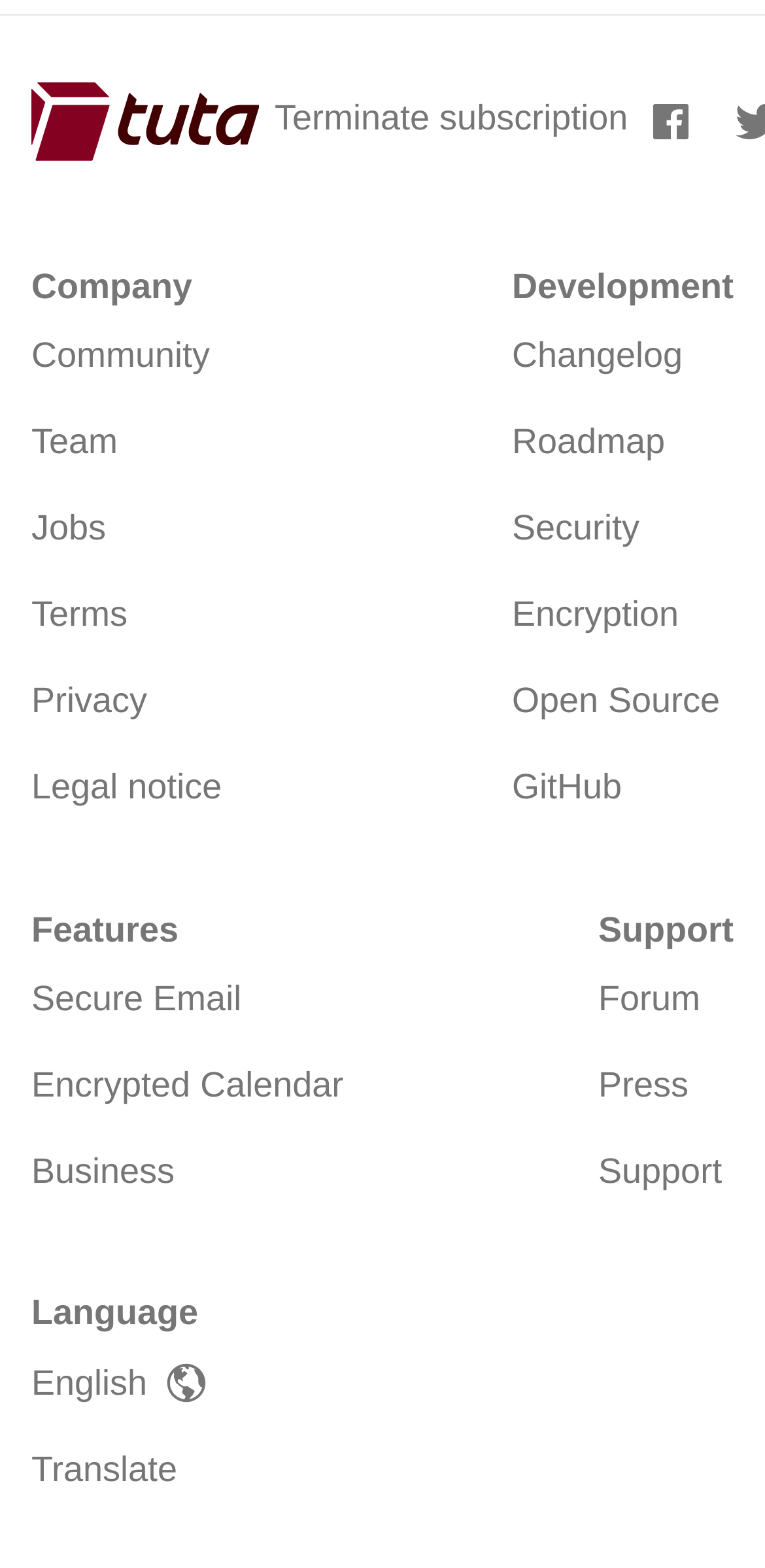Please specify the bounding box coordinates of the clickable region necessary for completing the following instruction: "View the product image of '55CUBE Baby Beanie 0-6 Months Pink'". The coordinates must consist of four float numbers between 0 and 1, i.e., [left, top, right, bottom].

None